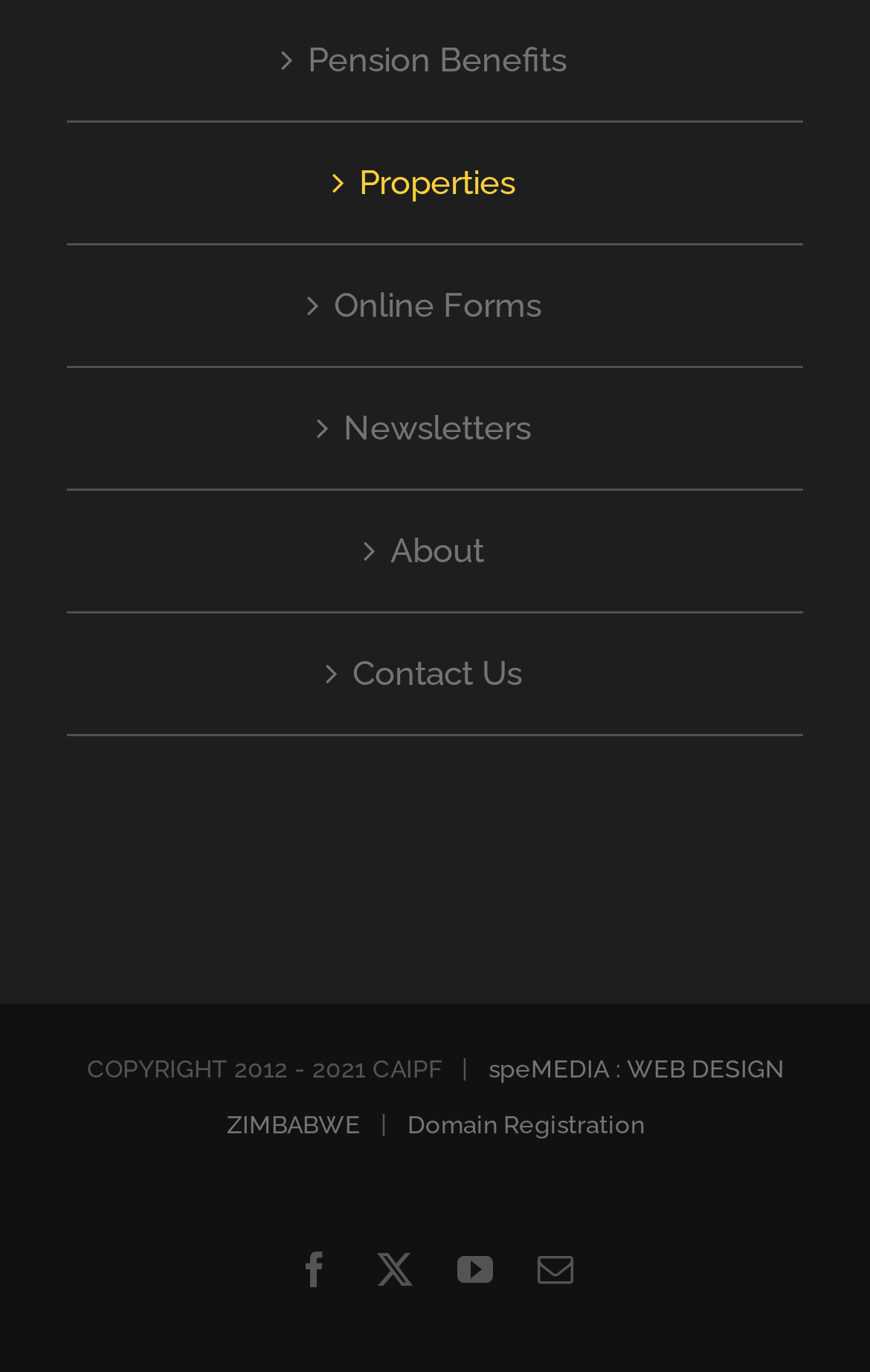Please give the bounding box coordinates of the area that should be clicked to fulfill the following instruction: "View pension benefits". The coordinates should be in the format of four float numbers from 0 to 1, i.e., [left, top, right, bottom].

[0.108, 0.016, 0.897, 0.072]